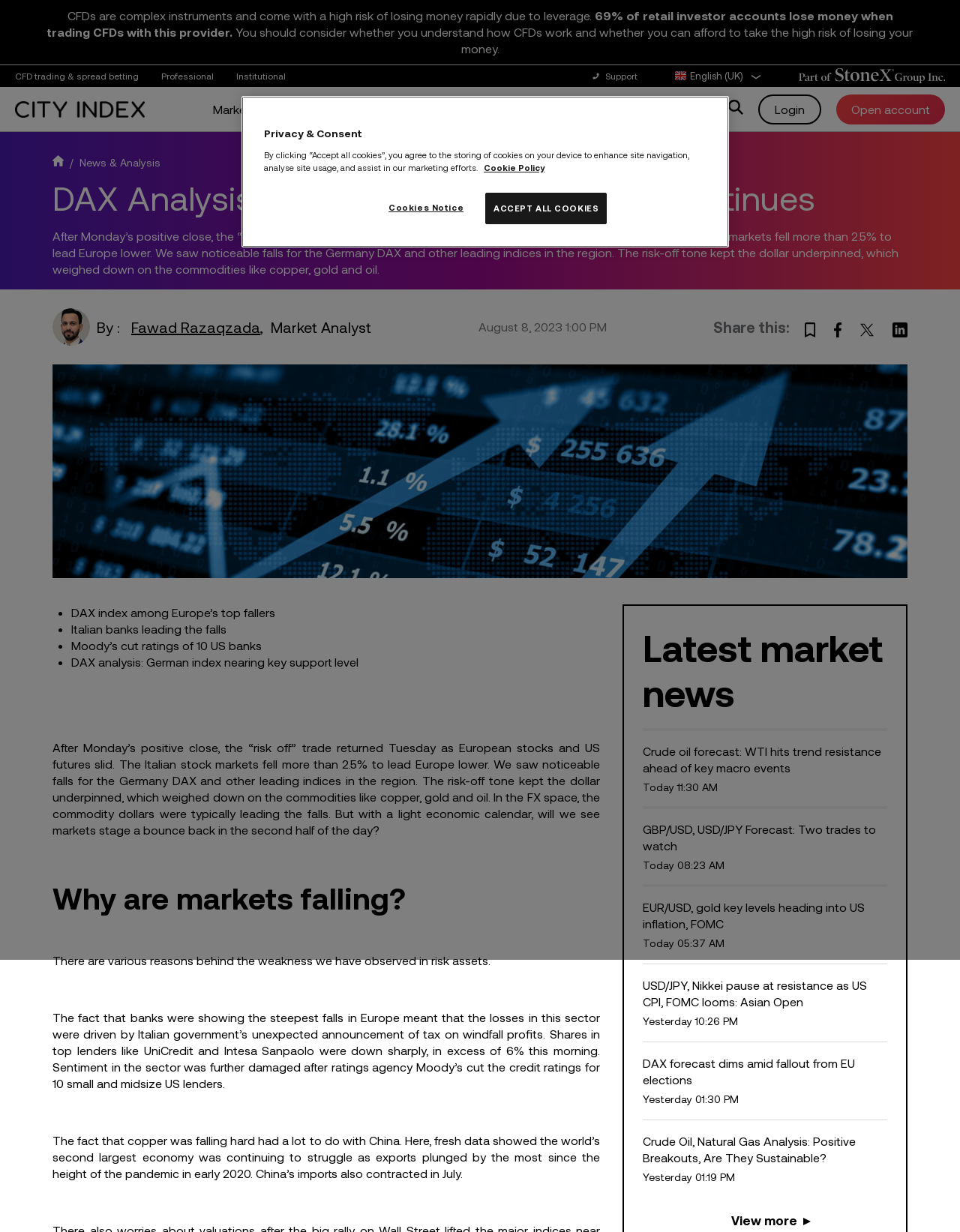Specify the bounding box coordinates (top-left x, top-left y, bottom-right x, bottom-right y) of the UI element in the screenshot that matches this description: Academy

[0.55, 0.073, 0.627, 0.104]